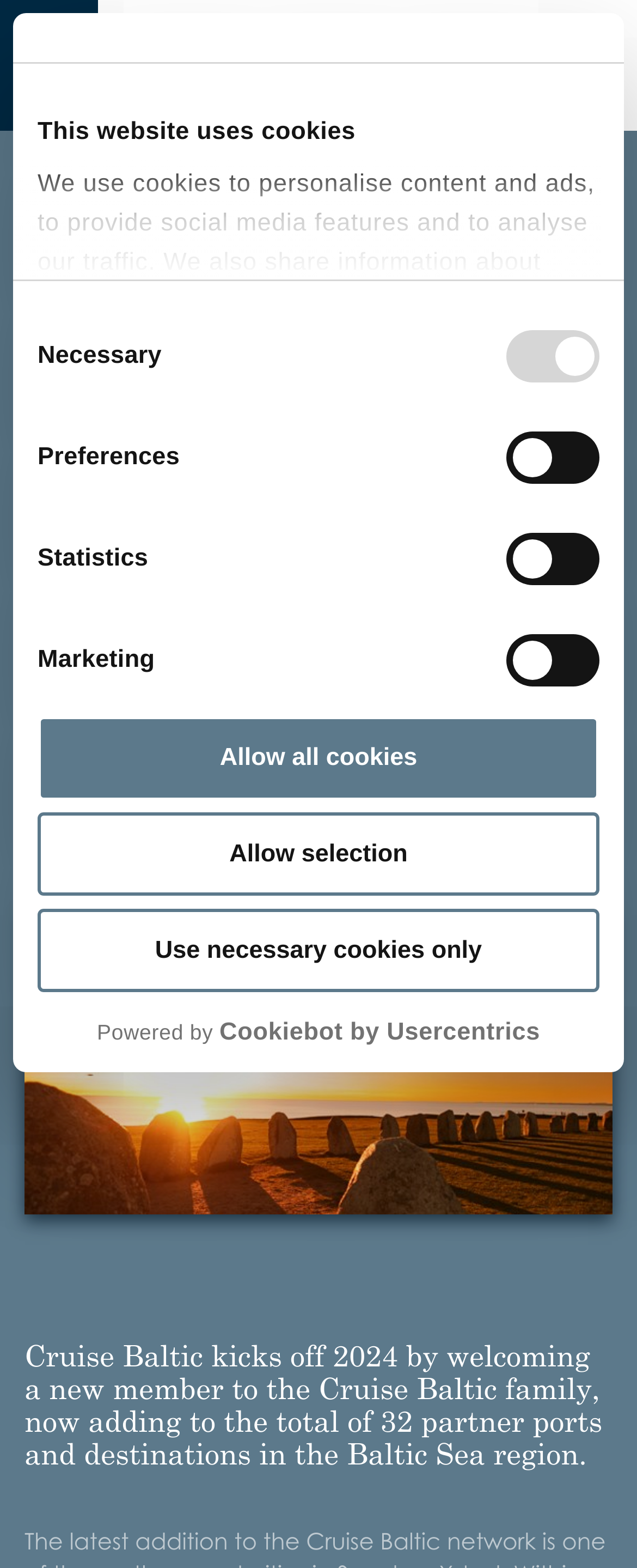Please provide the bounding box coordinates for the UI element as described: "Show details". The coordinates must be four floats between 0 and 1, represented as [left, top, right, bottom].

[0.599, 0.493, 0.903, 0.518]